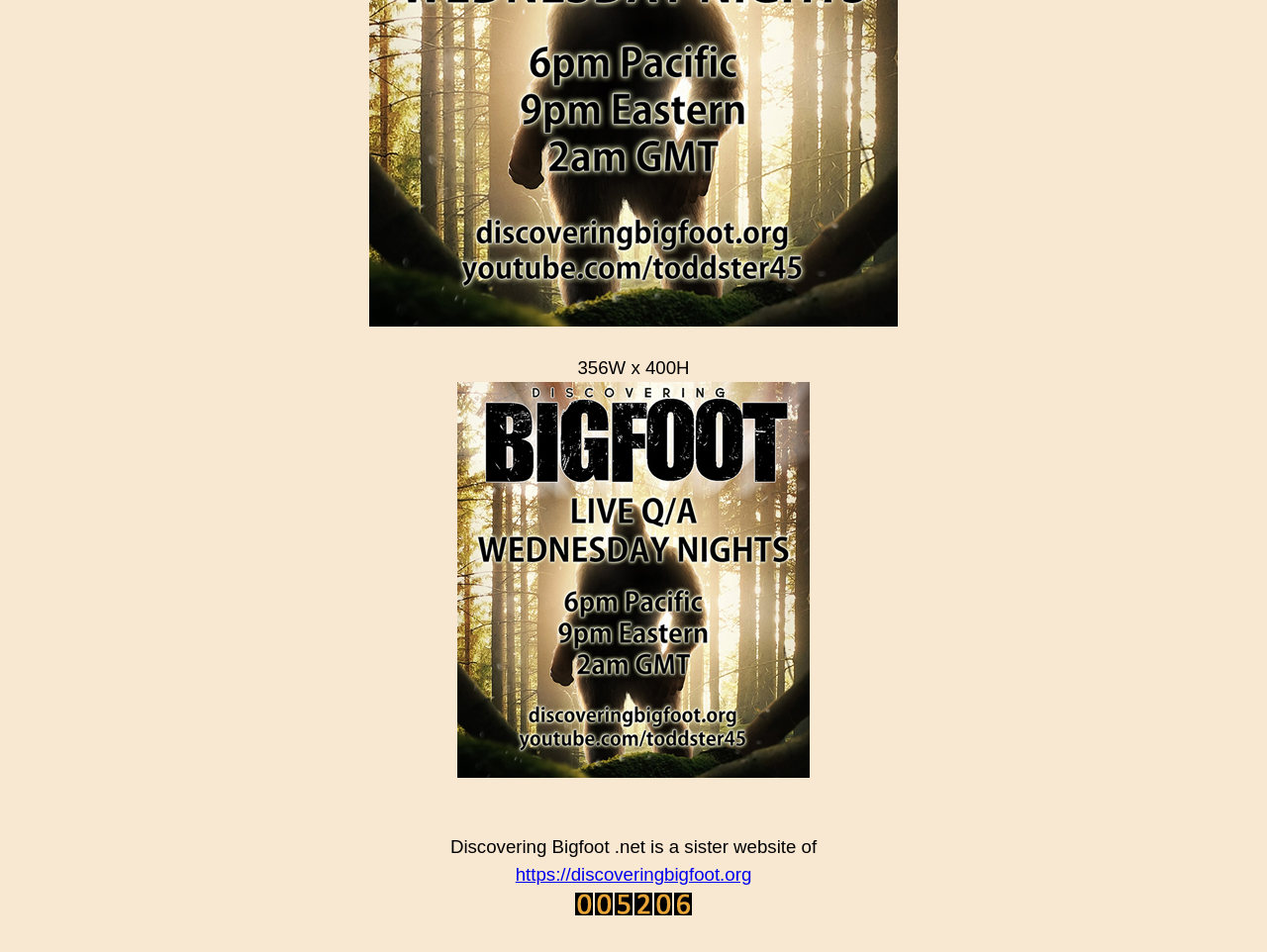What is the size of the Bigfoot poster?
Look at the image and provide a short answer using one word or a phrase.

356W x 400H